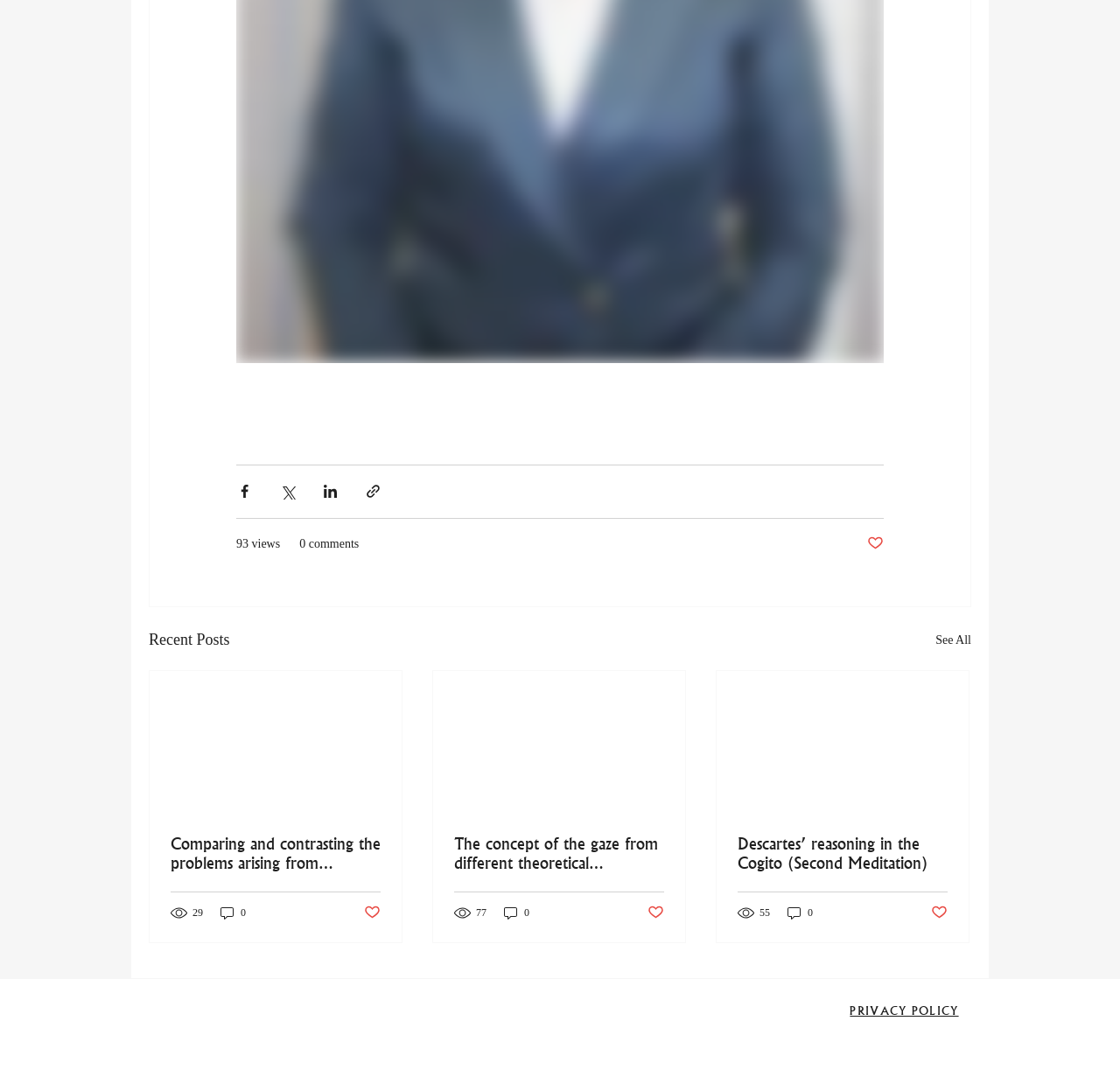Locate the bounding box coordinates of the segment that needs to be clicked to meet this instruction: "View the map".

None